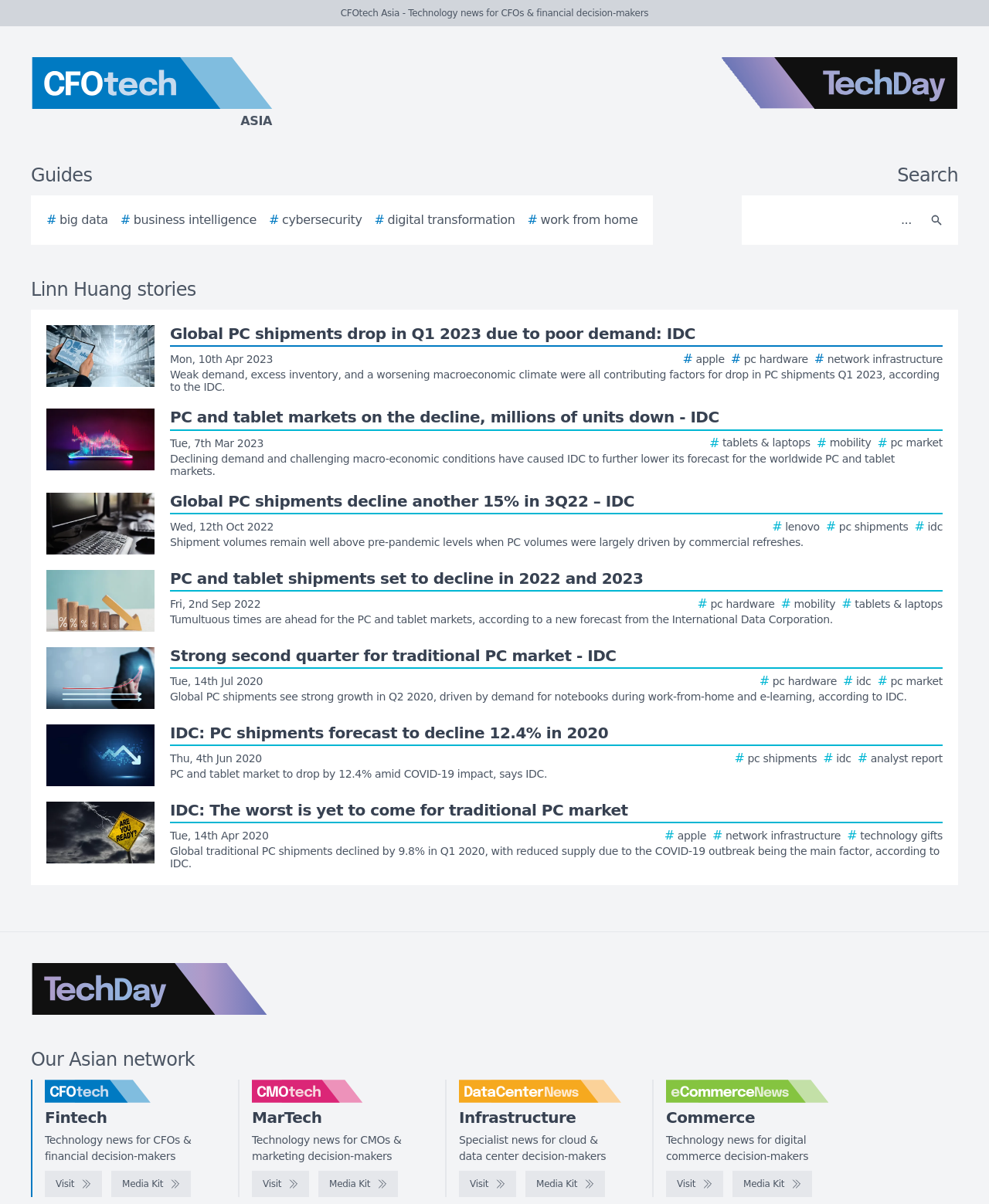What is the last story date on this webpage?
Using the image, respond with a single word or phrase.

10th Apr 2023